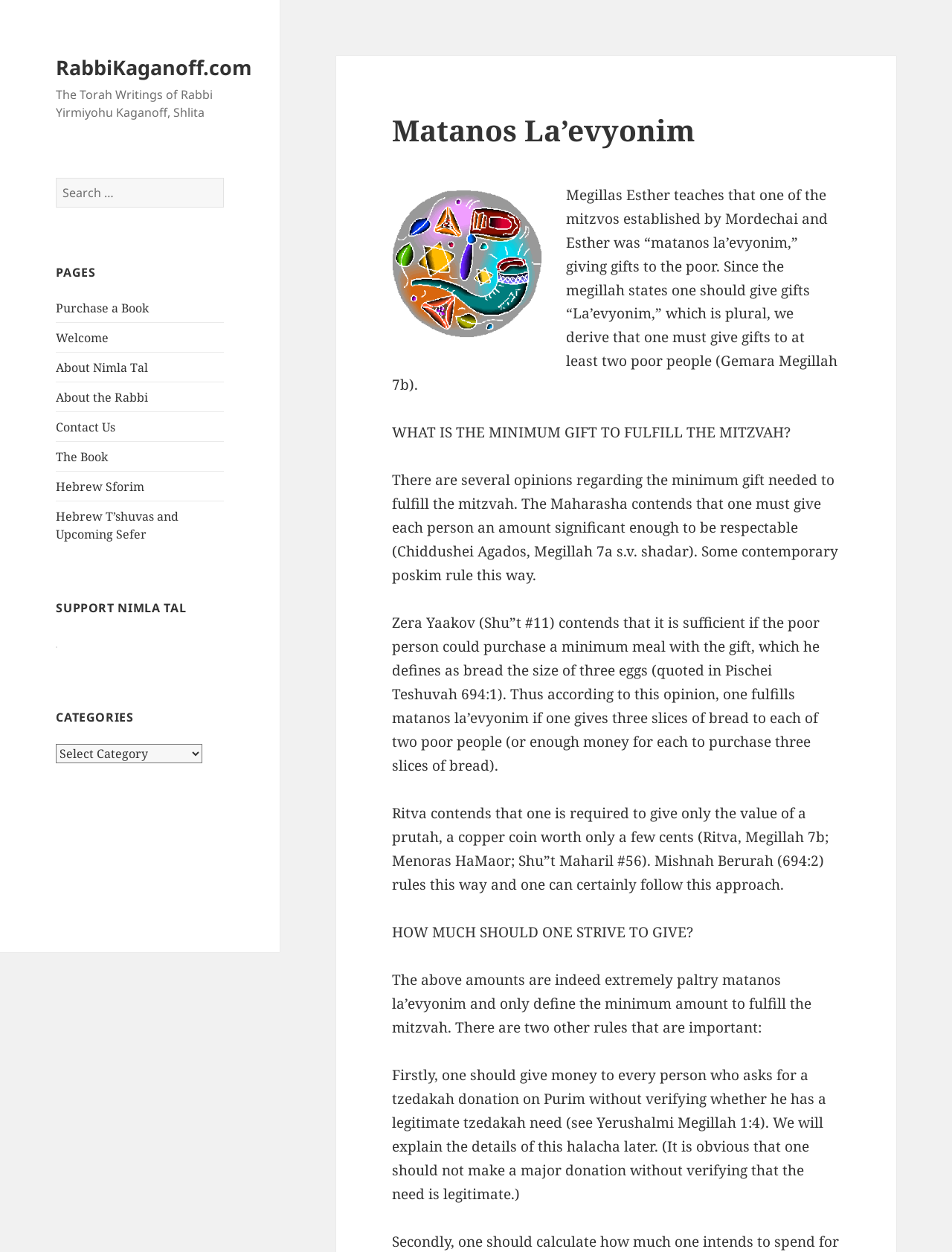What is the topic of the article on the webpage?
Answer the question with just one word or phrase using the image.

Matanos La'evyonim